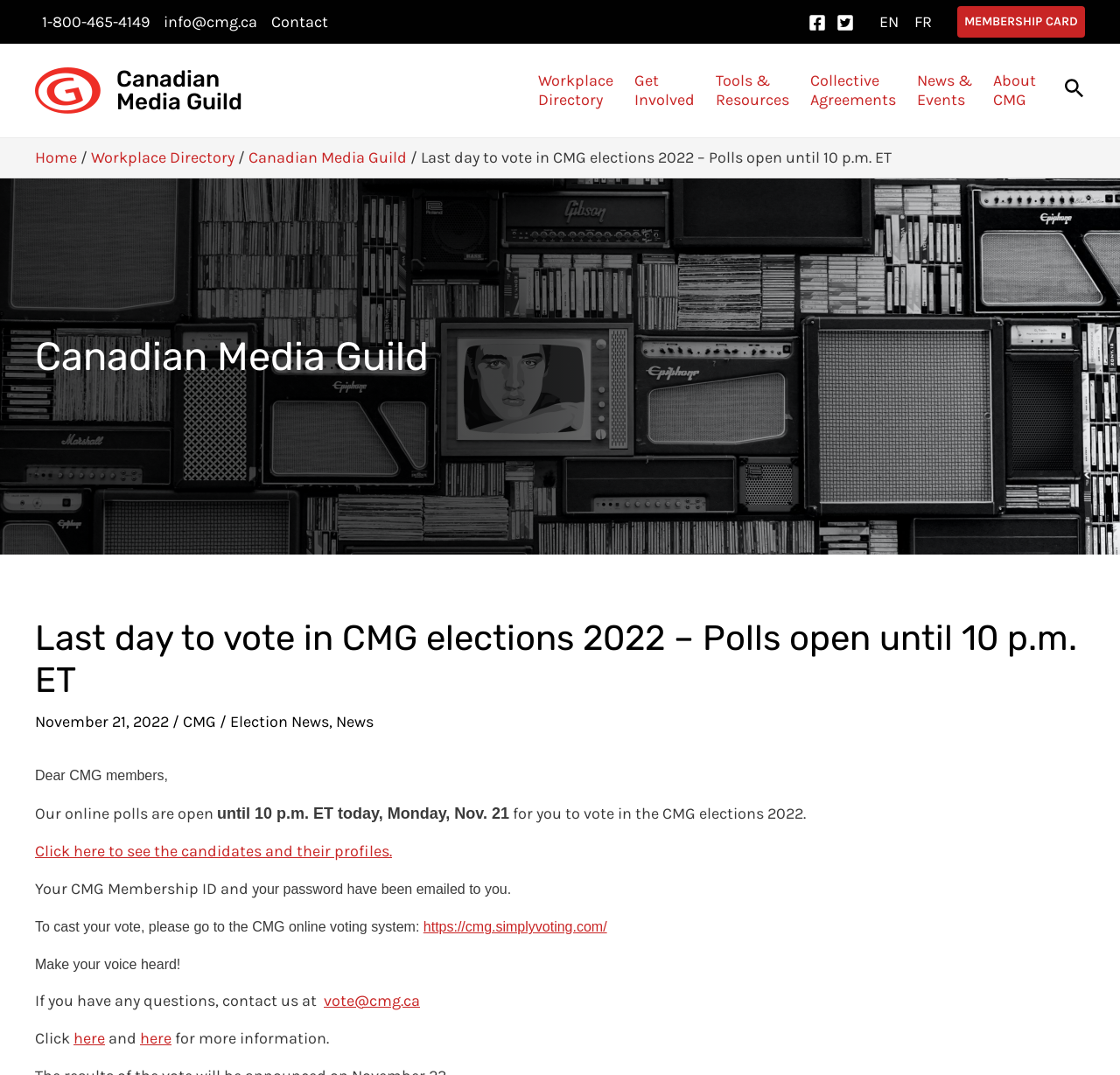Based on the description "aria-label="Search icon link"", find the bounding box of the specified UI element.

[0.95, 0.075, 0.969, 0.098]